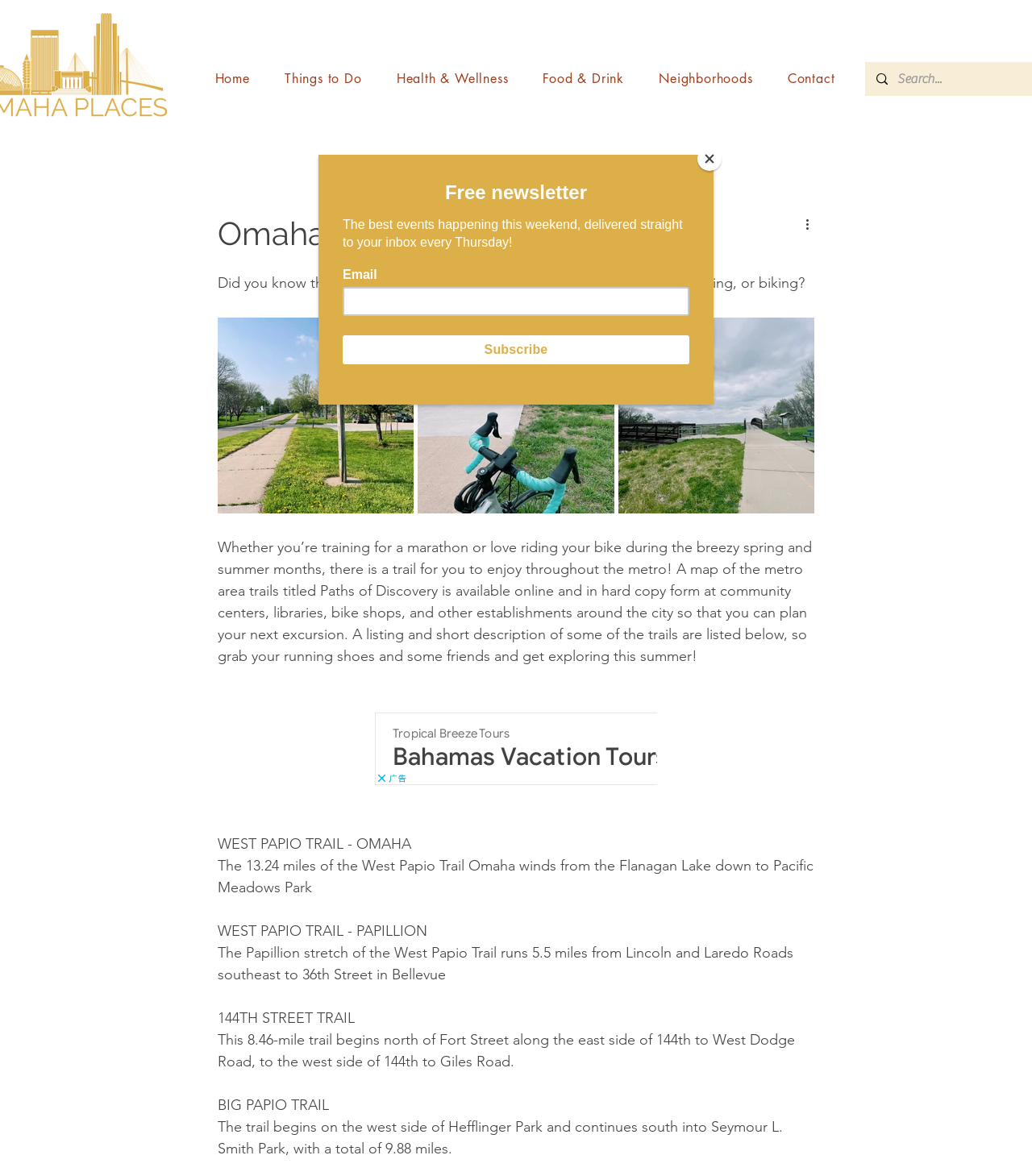Explain in detail what is displayed on the webpage.

The webpage is about Omaha Trails, featuring a navigation menu at the top with links to "Home", "Things to Do", "Health & Wellness", "Food & Drink", "Neighborhoods", and "Contact". On the top right, there is a search box and a button with a dropdown menu. Below the navigation menu, the page title "Omaha Trails" is displayed prominently.

The main content of the page starts with a brief introduction to Omaha's paved trails, stating that there are over 120 miles of trails for walking, running, or biking. This is followed by a series of images, likely showcasing the trails. Below the images, there is a paragraph describing the trails and how to access a map of the metro area trails.

The page then lists several trails, including the West Papio Trail in Omaha and Papillion, the 144th Street Trail, and the Big Papio Trail. Each trail is described with its length and location. The text is organized in a clear and concise manner, making it easy to read and understand.

On the right side of the page, there is an iframe with remote content, and at the bottom, there is a button to close a popup or modal window. Overall, the page is well-structured and easy to navigate, providing useful information about Omaha's trails.